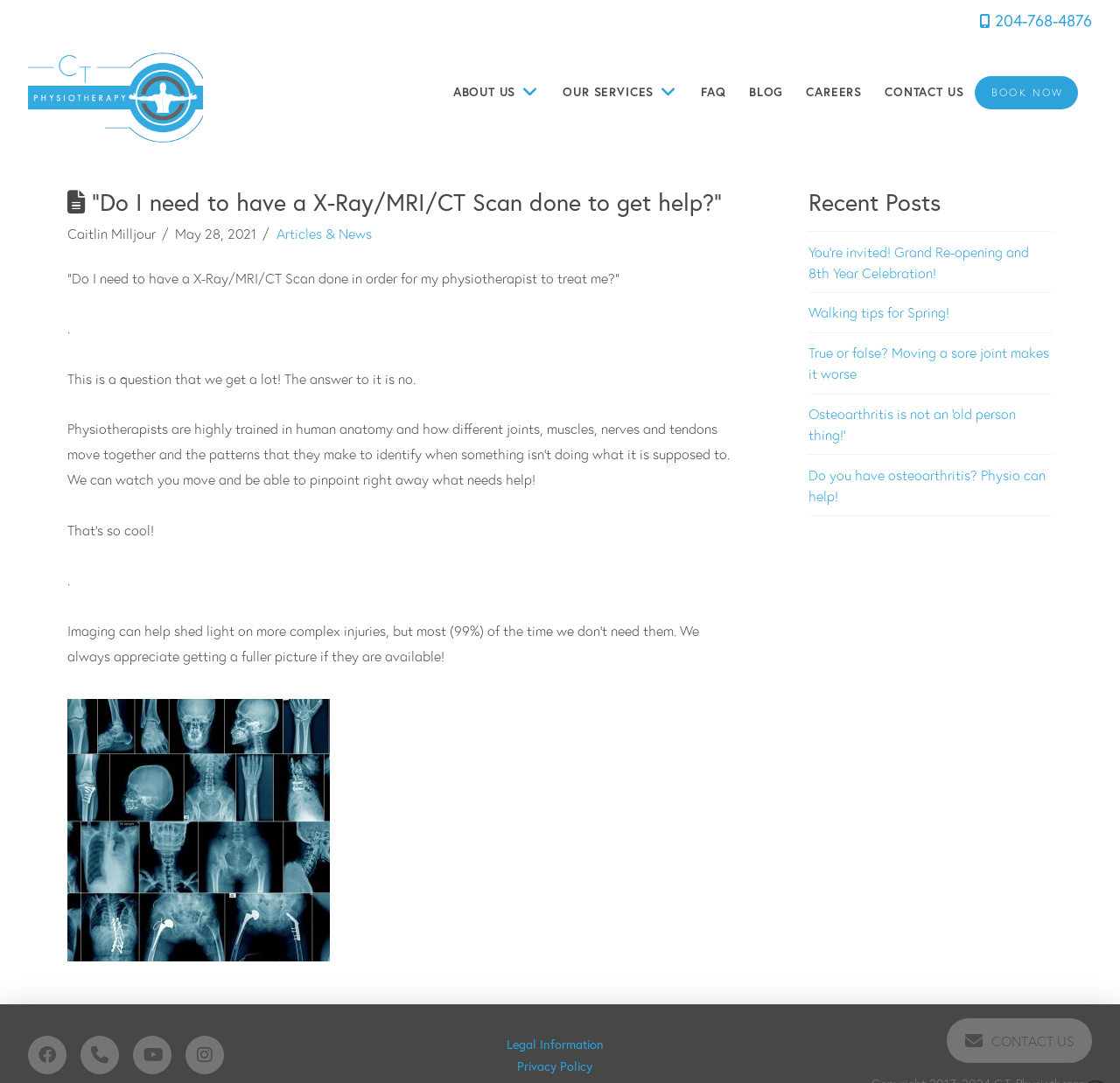Please identify the bounding box coordinates of the element on the webpage that should be clicked to follow this instruction: "Click the 'BOOK NOW' button". The bounding box coordinates should be given as four float numbers between 0 and 1, formatted as [left, top, right, bottom].

[0.87, 0.071, 0.962, 0.101]